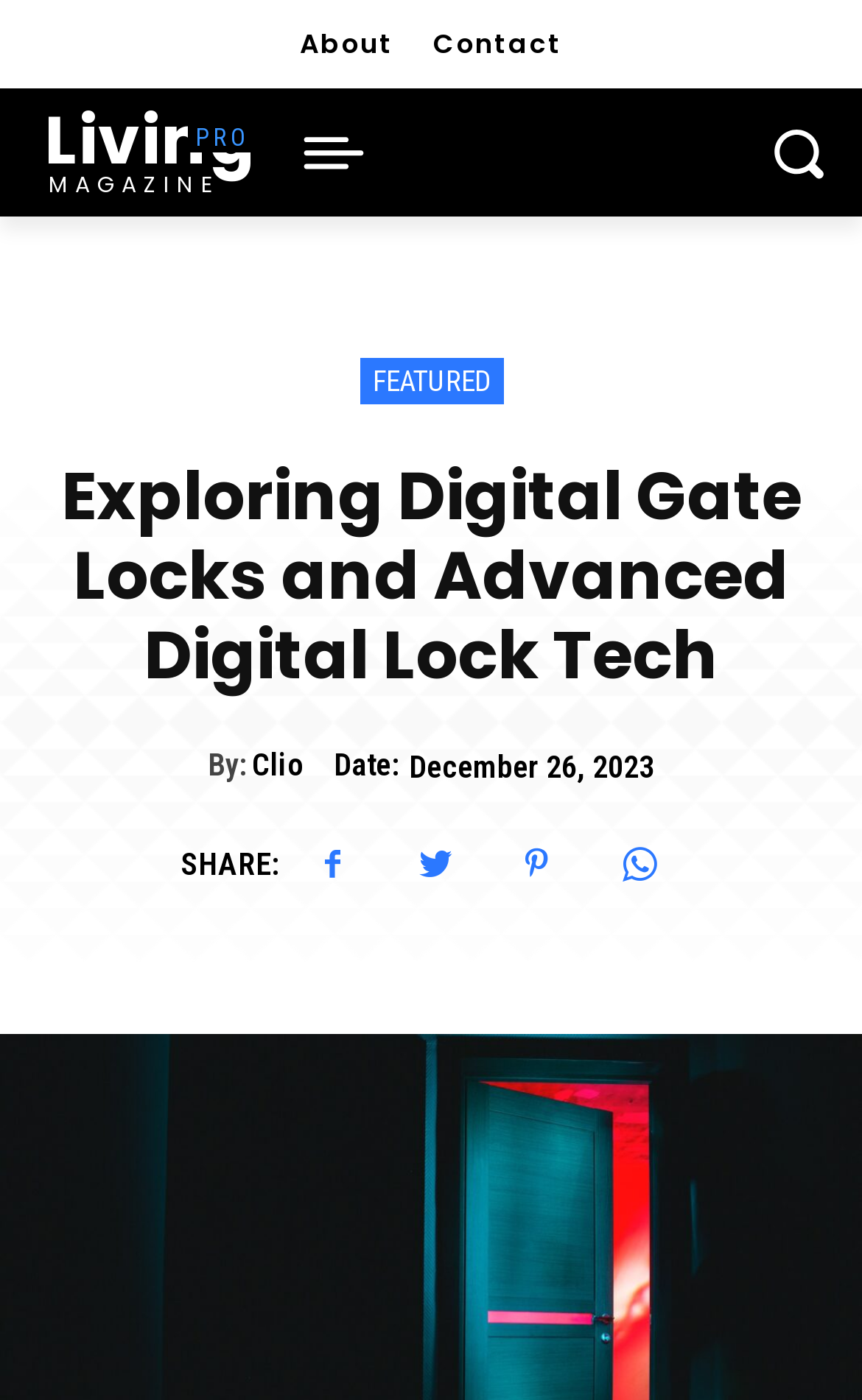Could you identify the text that serves as the heading for this webpage?

Exploring Digital Gate Locks and Advanced Digital Lock Tech